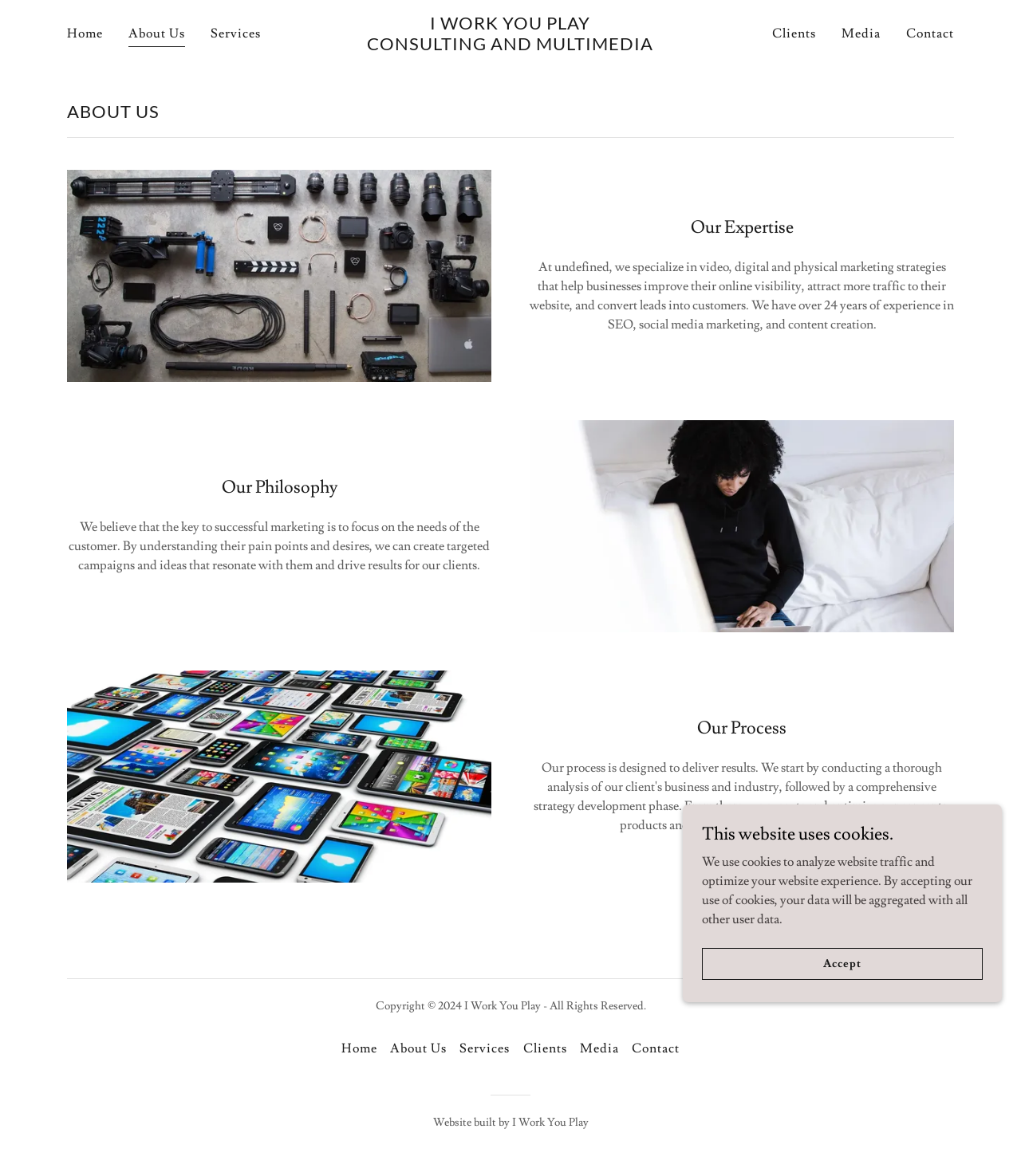Please determine the bounding box coordinates for the UI element described here. Use the format (top-left x, top-left y, bottom-right x, bottom-right y) with values bounded between 0 and 1: About Us

[0.126, 0.021, 0.181, 0.04]